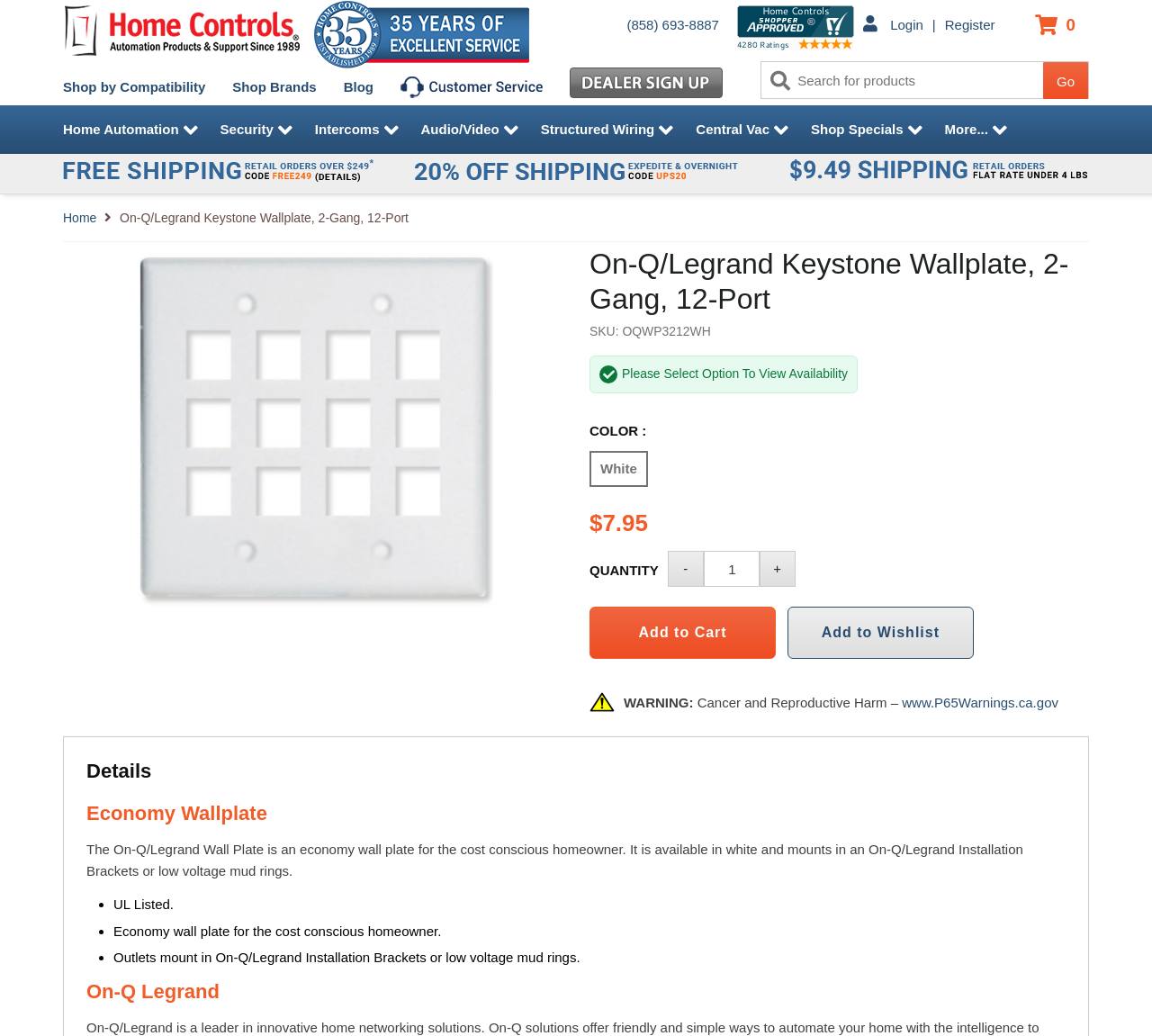Generate a comprehensive description of the webpage content.

This webpage is about a product, specifically the On-Q/Legrand Keystone Wallplate, 2-Gang, 12-Port. At the top, there is a header section with a navigation menu that includes links to "Home Controls Incorporated", "Customer Reviews", and other options. Below the header, there are several links to shop by compatibility, brands, and categories.

The main content of the page is dedicated to the product description. There is a large image of the product, accompanied by a heading that displays the product name. Below the image, there is a section with product details, including the SKU, price, and quantity options. The user can select the color of the product, which is available in white, and add it to their cart or wishlist.

Further down the page, there is a section with warnings, including a California Prop65 warning icon and a link to more information. Below the warnings, there is a detailed product description, which includes headings, paragraphs of text, and bullet points that highlight the product's features, such as being UL listed and suitable for cost-conscious homeowners.

Throughout the page, there are several images, including the product image, warning icons, and logos. The layout is organized, with clear headings and concise text, making it easy to navigate and find the necessary information about the product.